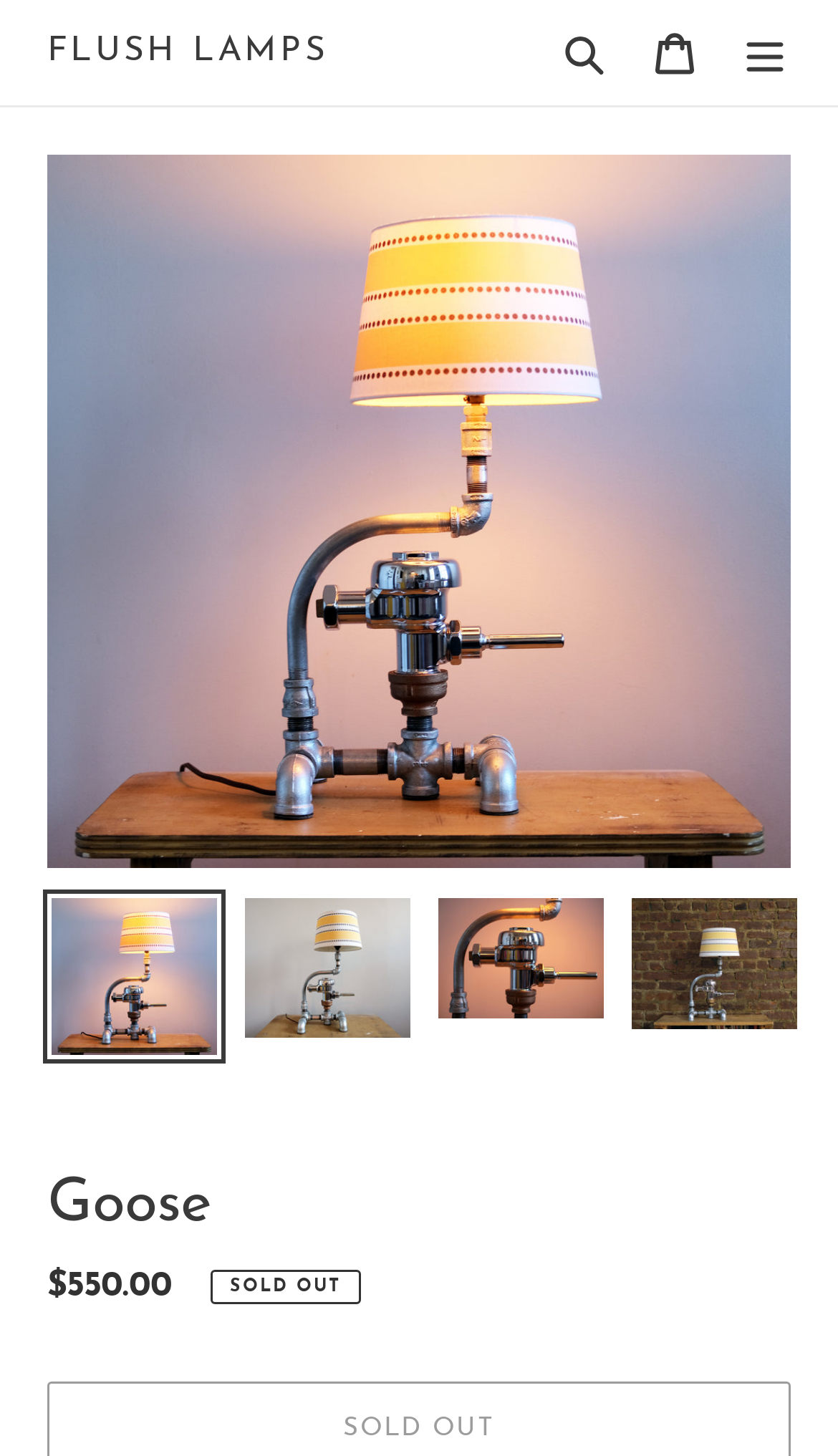Give the bounding box coordinates for the element described as: "Search".

[0.644, 0.006, 0.751, 0.067]